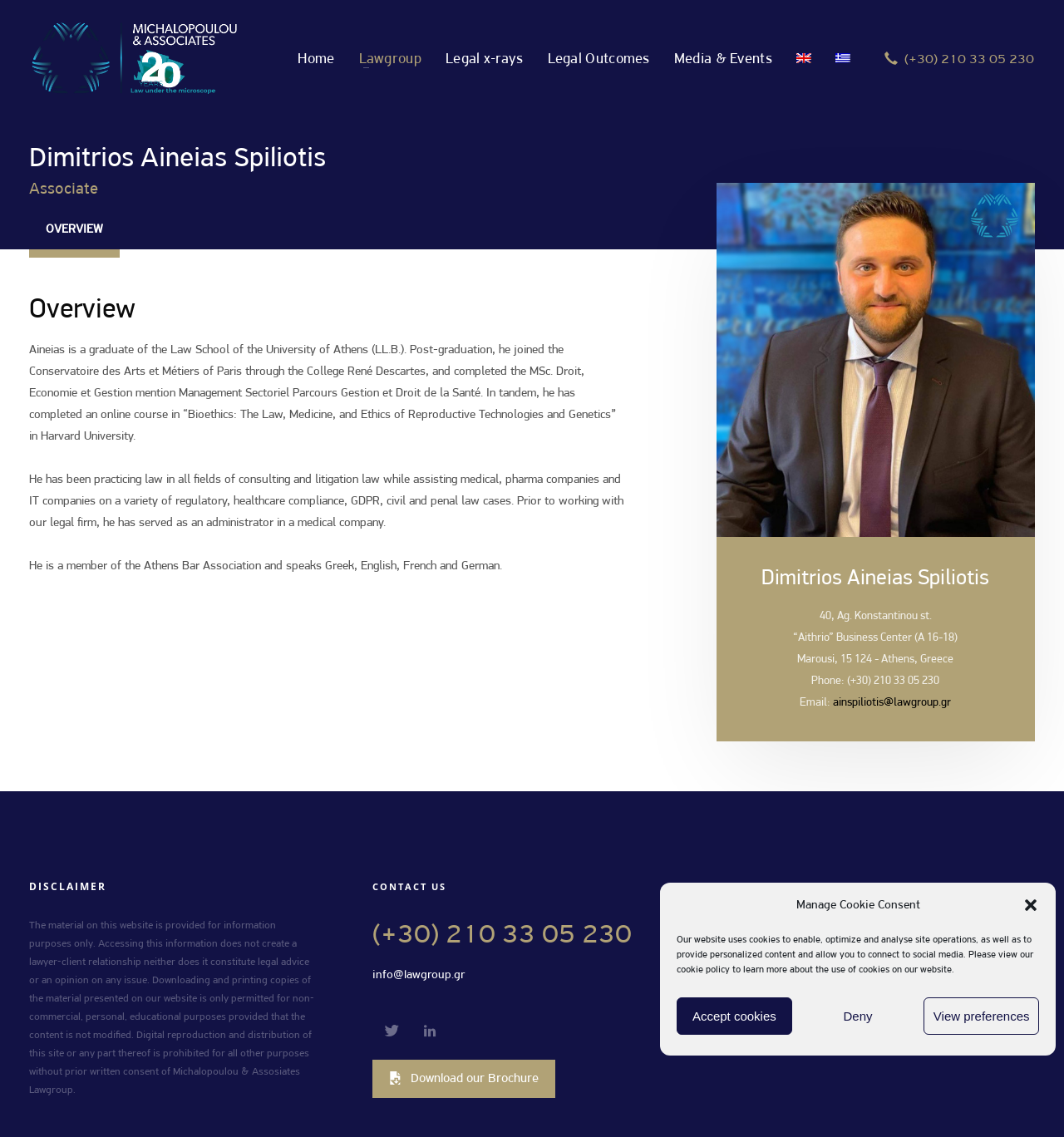Identify the bounding box coordinates of the part that should be clicked to carry out this instruction: "Click the 'Home' link".

[0.271, 0.038, 0.324, 0.064]